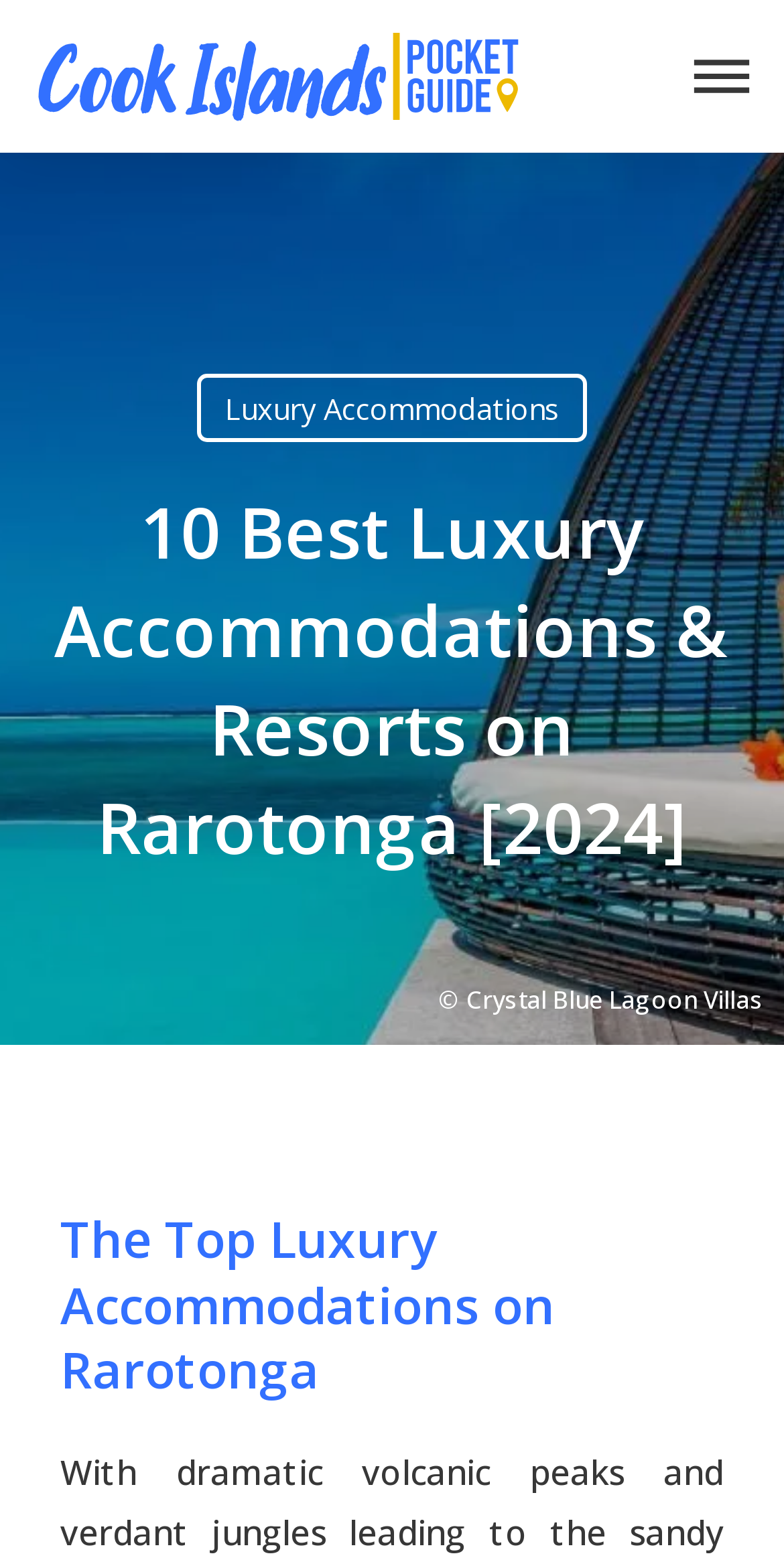Offer an in-depth caption of the entire webpage.

This webpage is about discovering luxury accommodations and resorts on Rarotonga. At the top, there is a heading that reads "10 Best Luxury Accommodations & Resorts on Rarotonga [2024]" and an image beside it. Below this heading, there is a link to "Luxury Accommodations" and a copyright notice "© Crystal Blue Lagoon Villas" at the bottom left.

On the top right, there is a menu icon represented by an image with the text "icon-menu". Below this, there is a search bar with a search button and a label "Search". 

The main content of the webpage is divided into sections, with a heading "The Top Luxury Accommodations on Rarotonga" in the middle. 

At the bottom, there are social media links to Twitter, Facebook, Pinterest, YouTube, and Instagram, each represented by an image and a link. 

Additionally, there are links to "About Us" and "Support Us" at the bottom left.